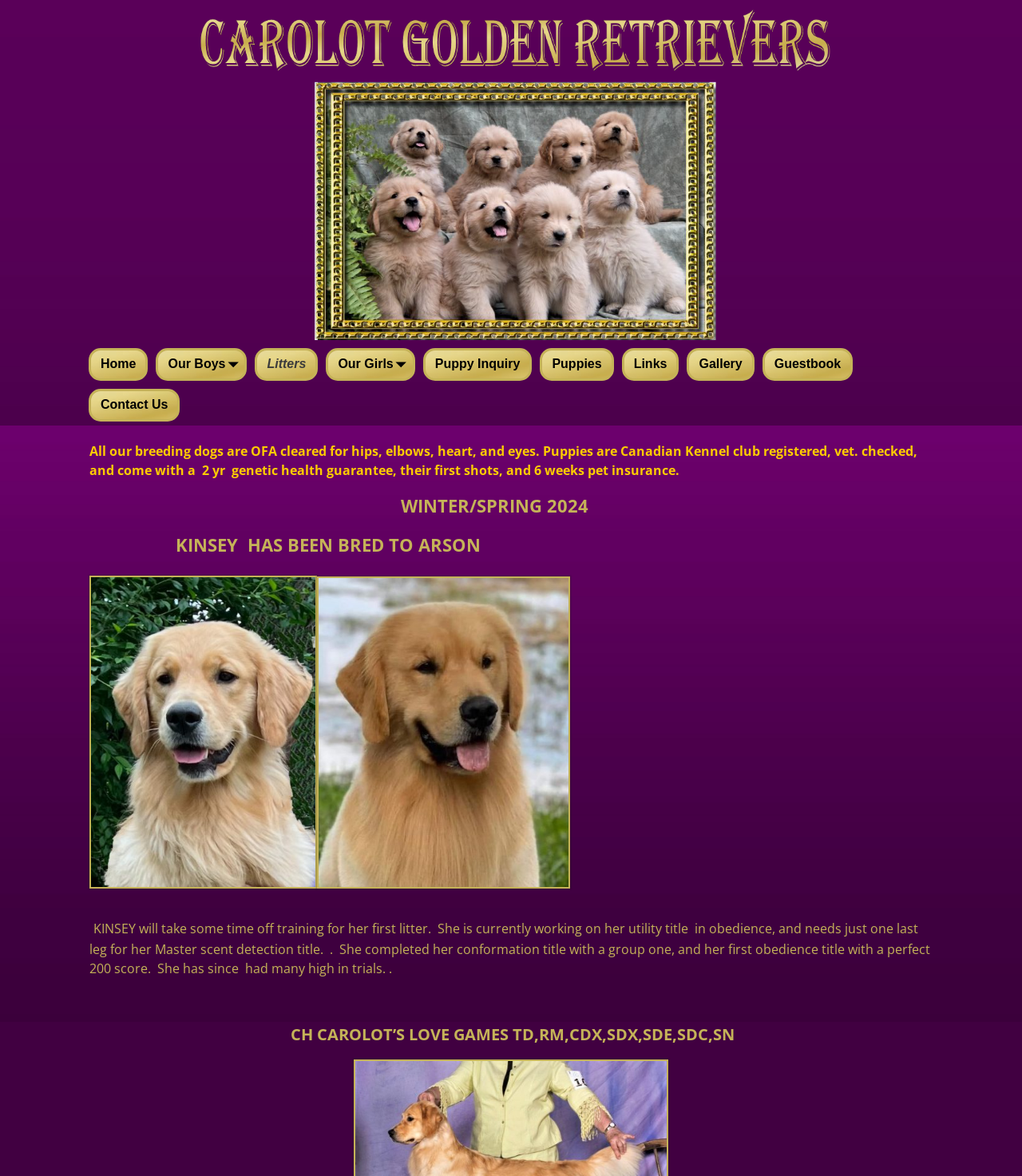Locate the bounding box coordinates of the element that needs to be clicked to carry out the instruction: "Check Puppy Inquiry". The coordinates should be given as four float numbers ranging from 0 to 1, i.e., [left, top, right, bottom].

[0.414, 0.296, 0.521, 0.324]